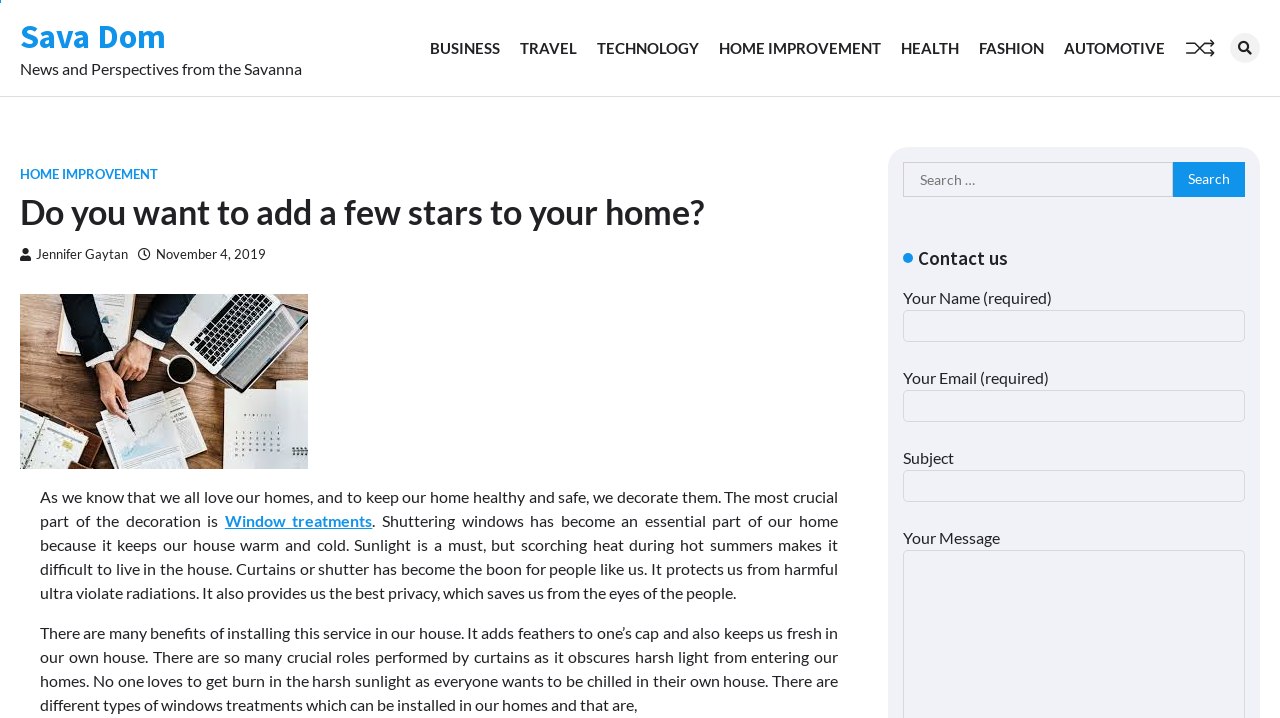Determine the bounding box coordinates of the clickable element necessary to fulfill the instruction: "Search for something". Provide the coordinates as four float numbers within the 0 to 1 range, i.e., [left, top, right, bottom].

[0.705, 0.225, 0.973, 0.275]